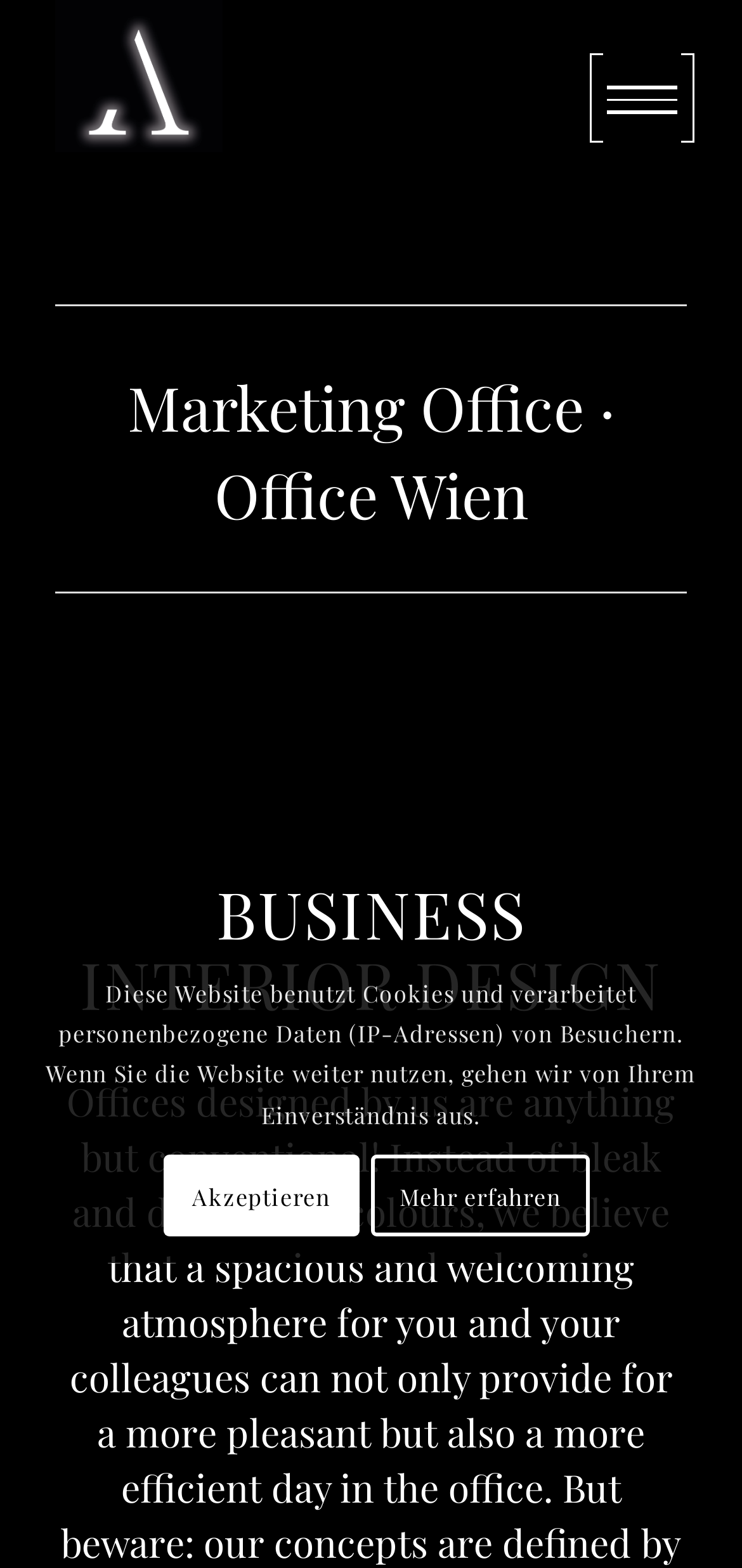Please provide a short answer using a single word or phrase for the question:
How many sections are there in the webpage?

3